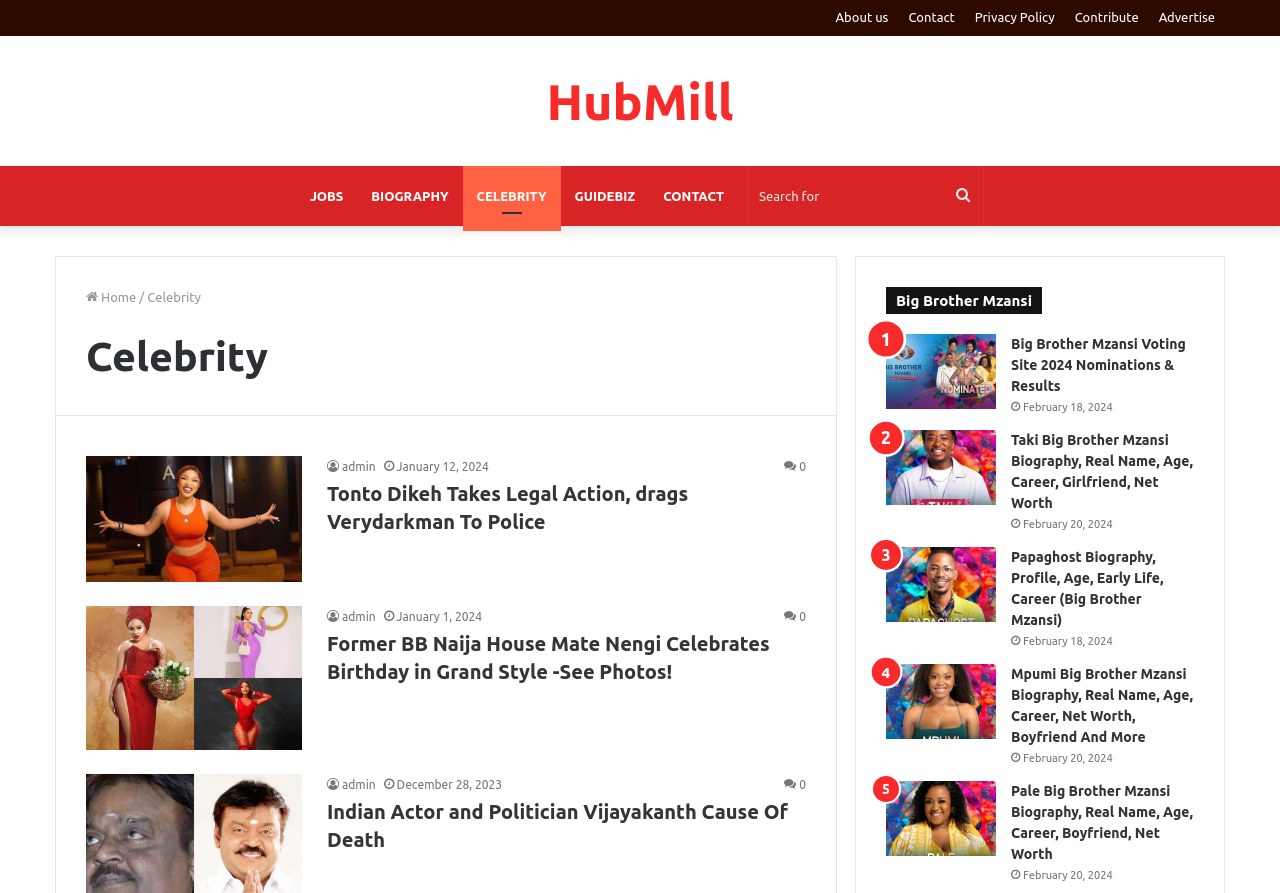What is the name of the reality TV show featured on this website?
Using the image, give a concise answer in the form of a single word or short phrase.

Big Brother Mzansi